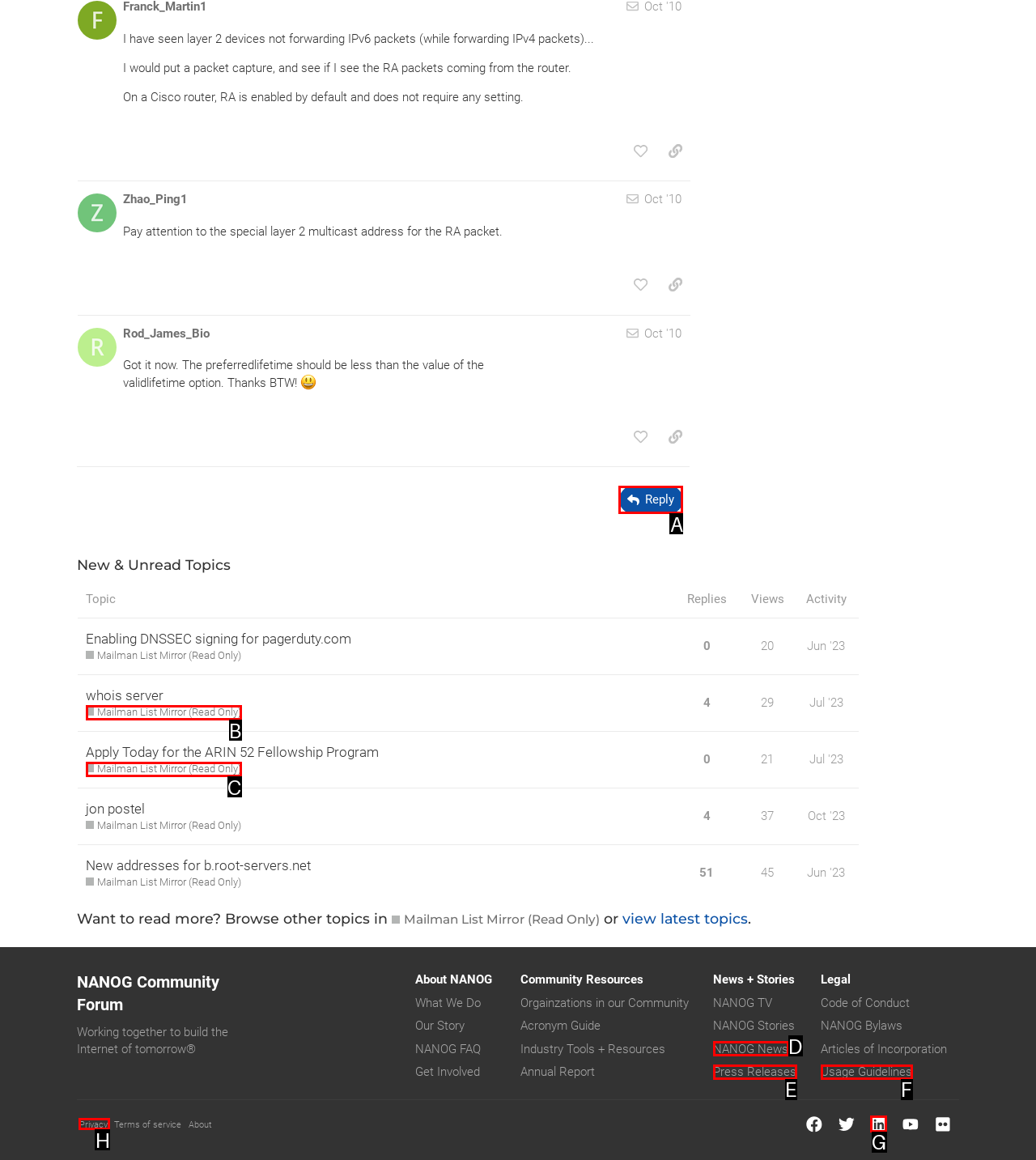Identify the correct choice to execute this task: Reply to the post
Respond with the letter corresponding to the right option from the available choices.

A